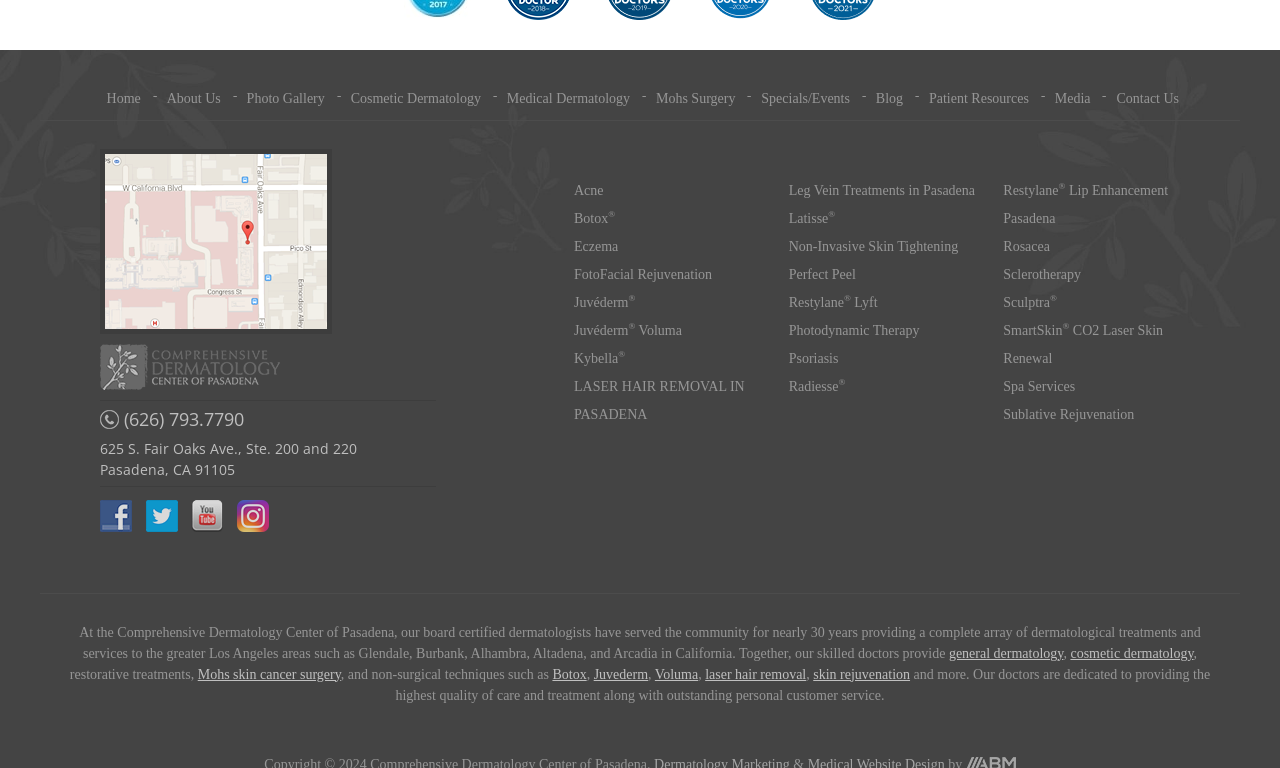Find the bounding box coordinates of the clickable region needed to perform the following instruction: "Click on 'Uncategorized'". The coordinates should be provided as four float numbers between 0 and 1, i.e., [left, top, right, bottom].

None